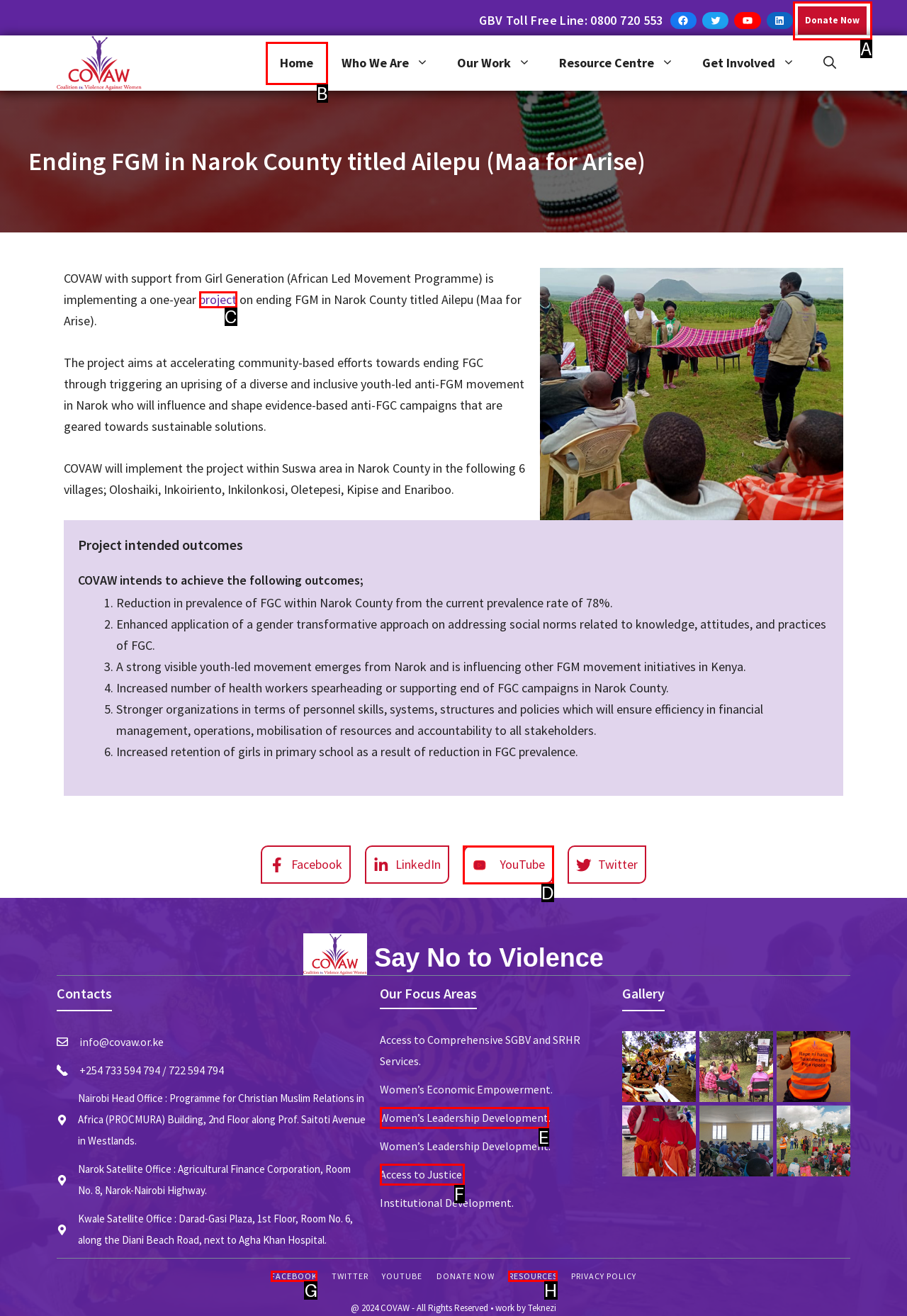Match the HTML element to the given description: Facebook
Indicate the option by its letter.

G